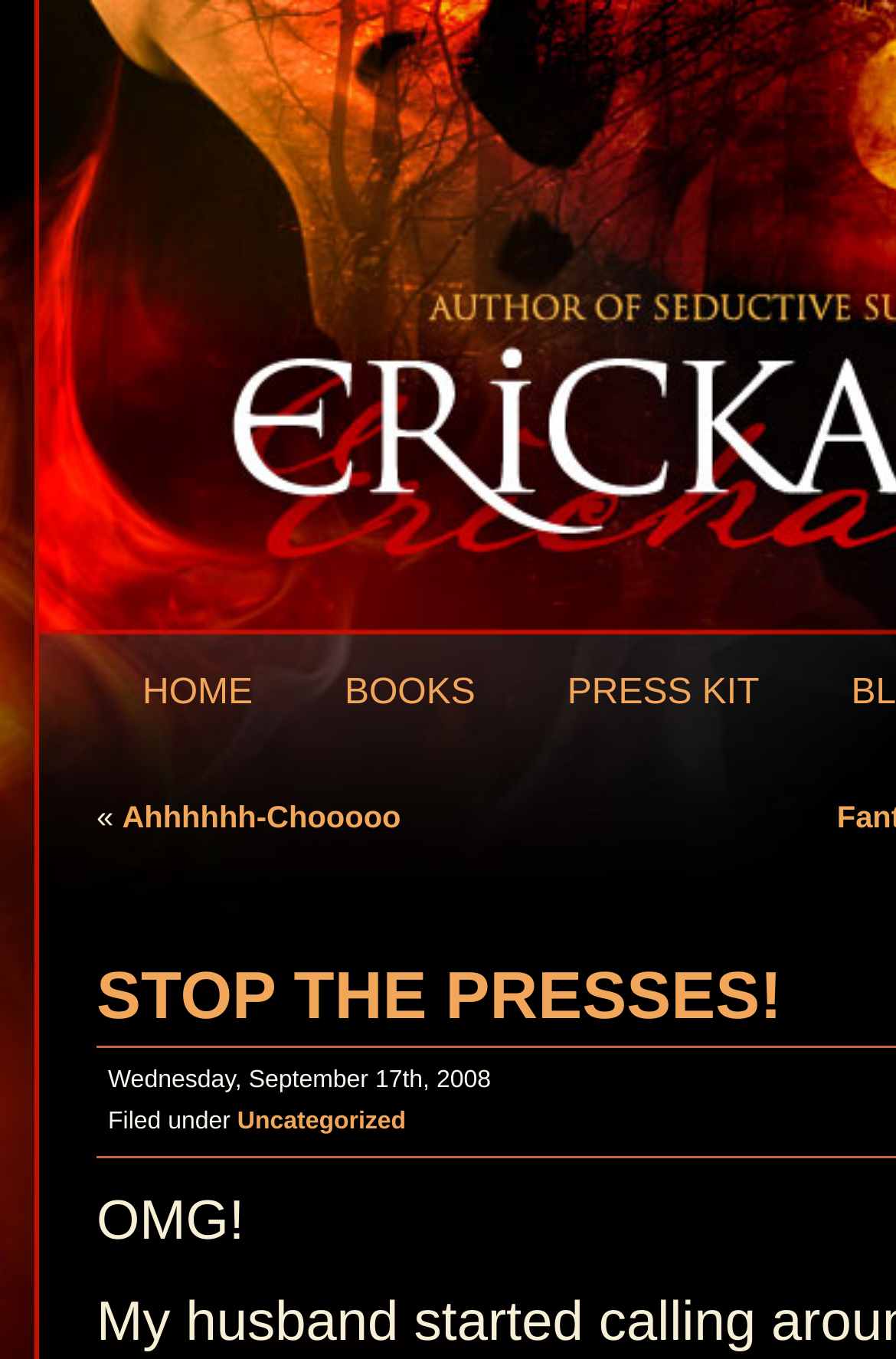What is the date of the blog post?
Refer to the image and provide a thorough answer to the question.

I found a LayoutTableCell element with the text 'Wednesday, September 17th, 2008' and a bounding box of [0.121, 0.779, 0.877, 0.81]. This element is a child of a link element, which suggests that it is the date of a blog post.